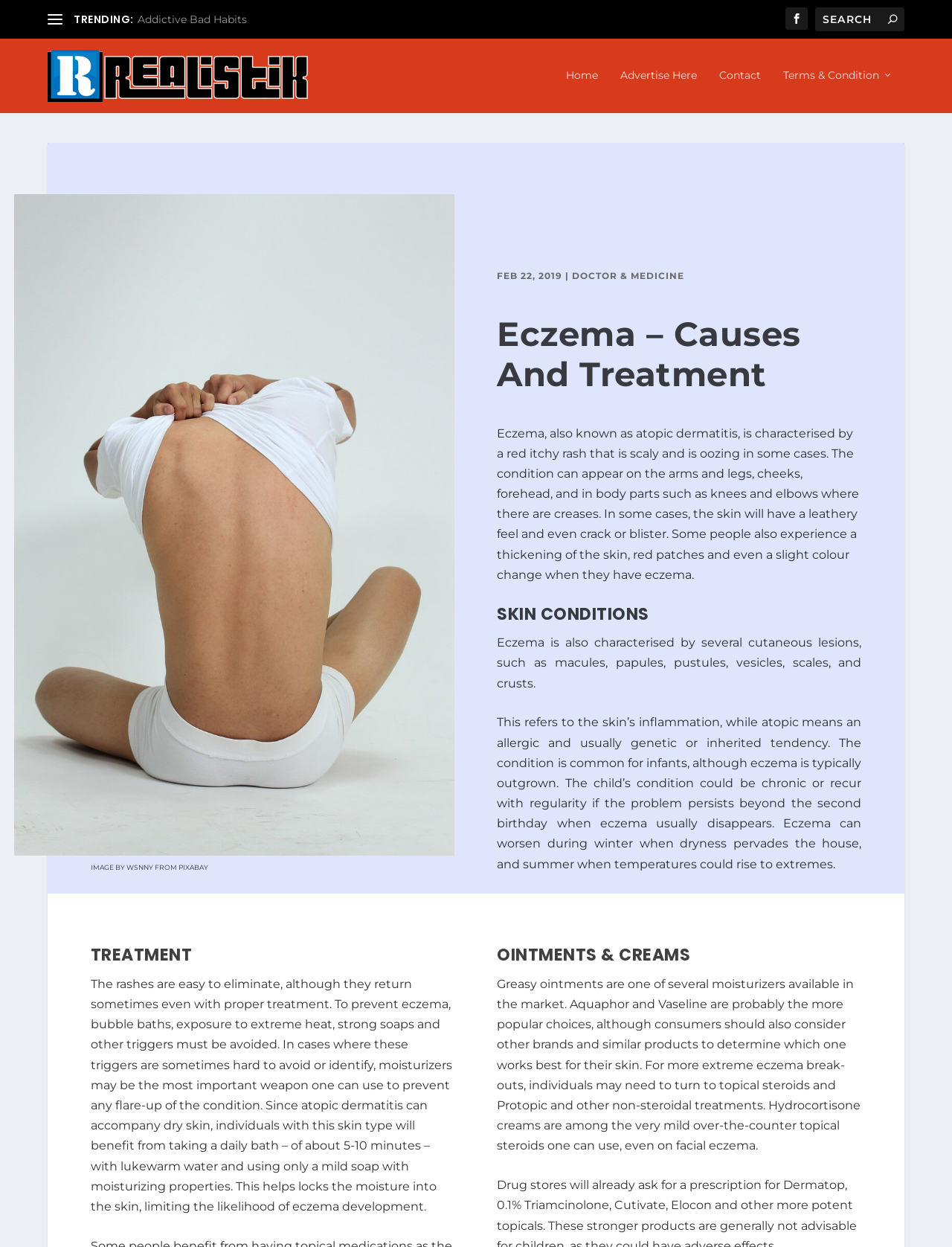Predict the bounding box coordinates of the area that should be clicked to accomplish the following instruction: "Search for something". The bounding box coordinates should consist of four float numbers between 0 and 1, i.e., [left, top, right, bottom].

[0.856, 0.006, 0.95, 0.025]